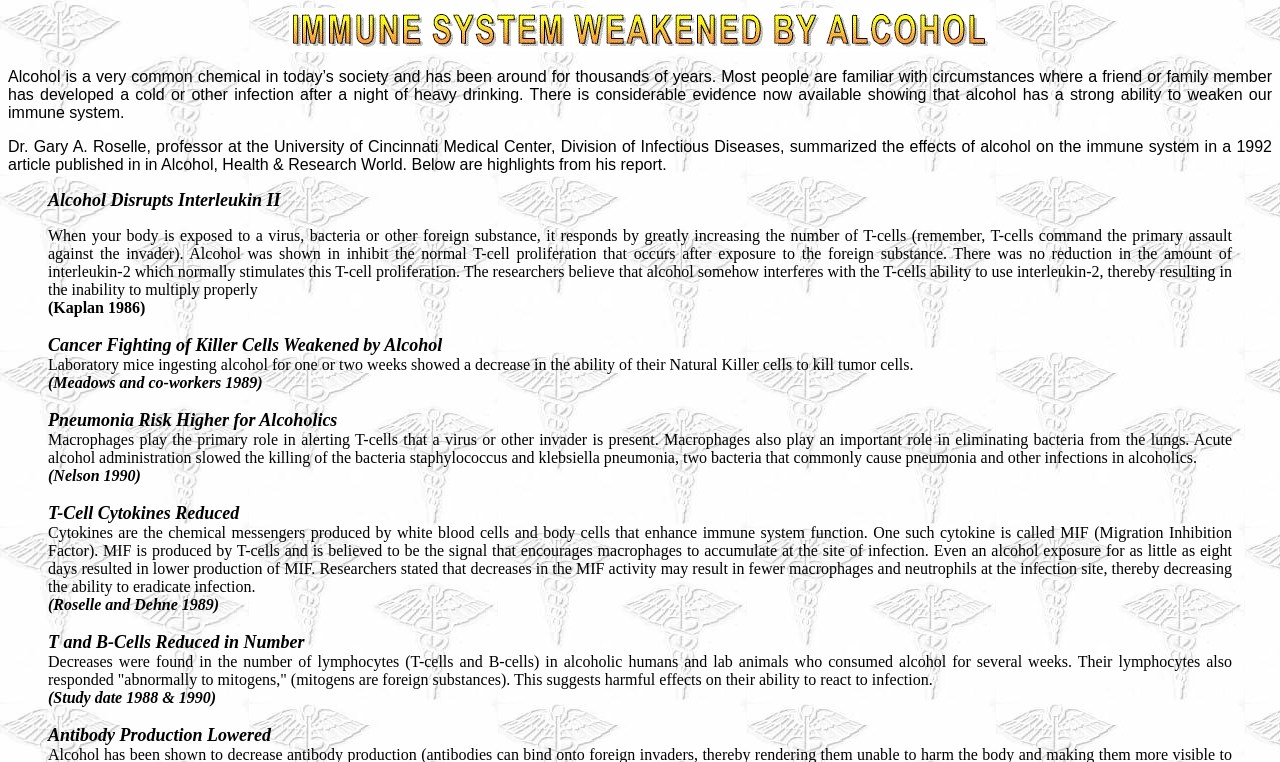What is the effect of alcohol on Natural Killer cells?
Refer to the screenshot and answer in one word or phrase.

Decreased ability to kill tumor cells